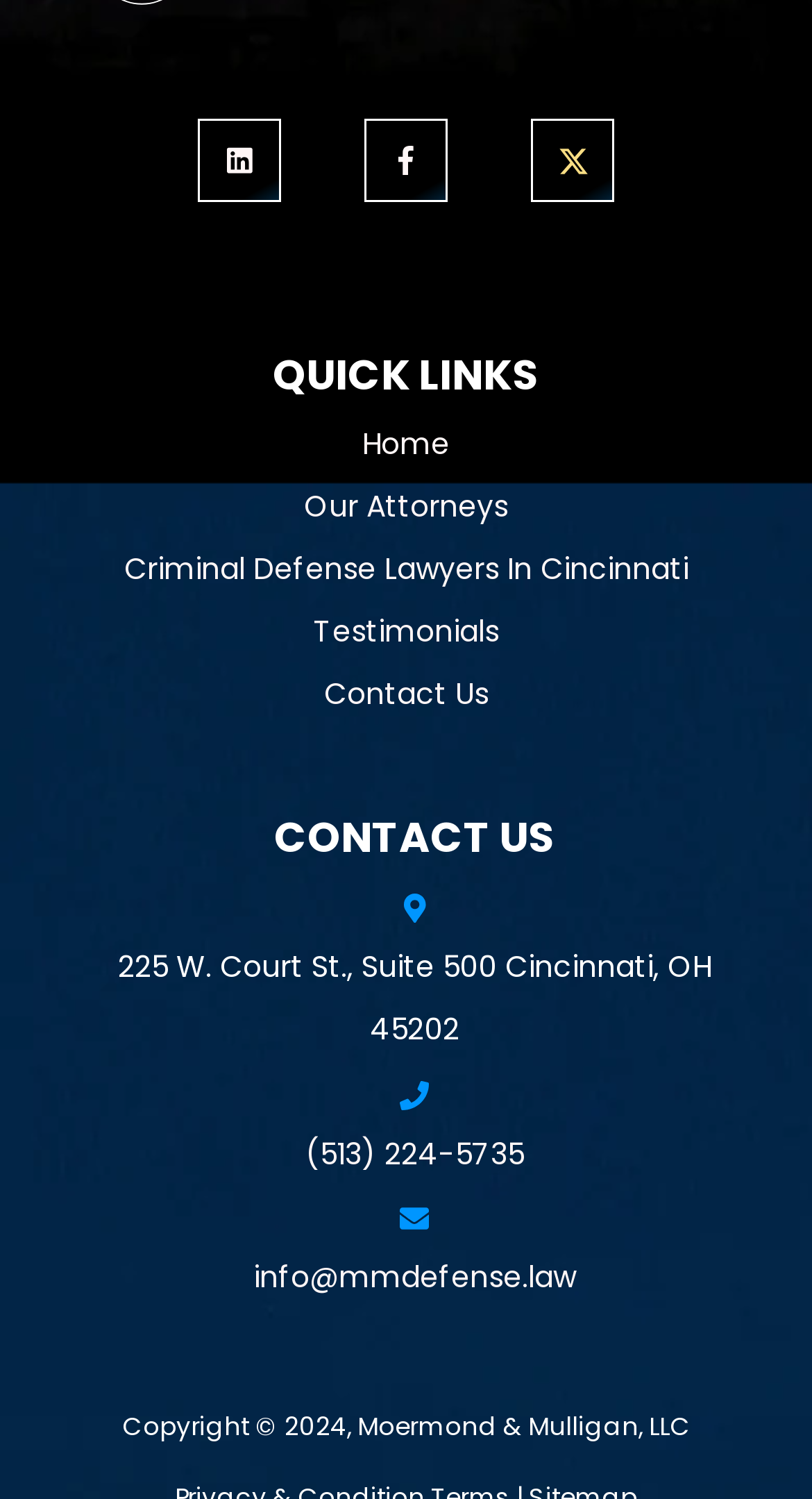Identify the bounding box coordinates of the element that should be clicked to fulfill this task: "Contact Us through email". The coordinates should be provided as four float numbers between 0 and 1, i.e., [left, top, right, bottom].

[0.312, 0.833, 0.709, 0.874]